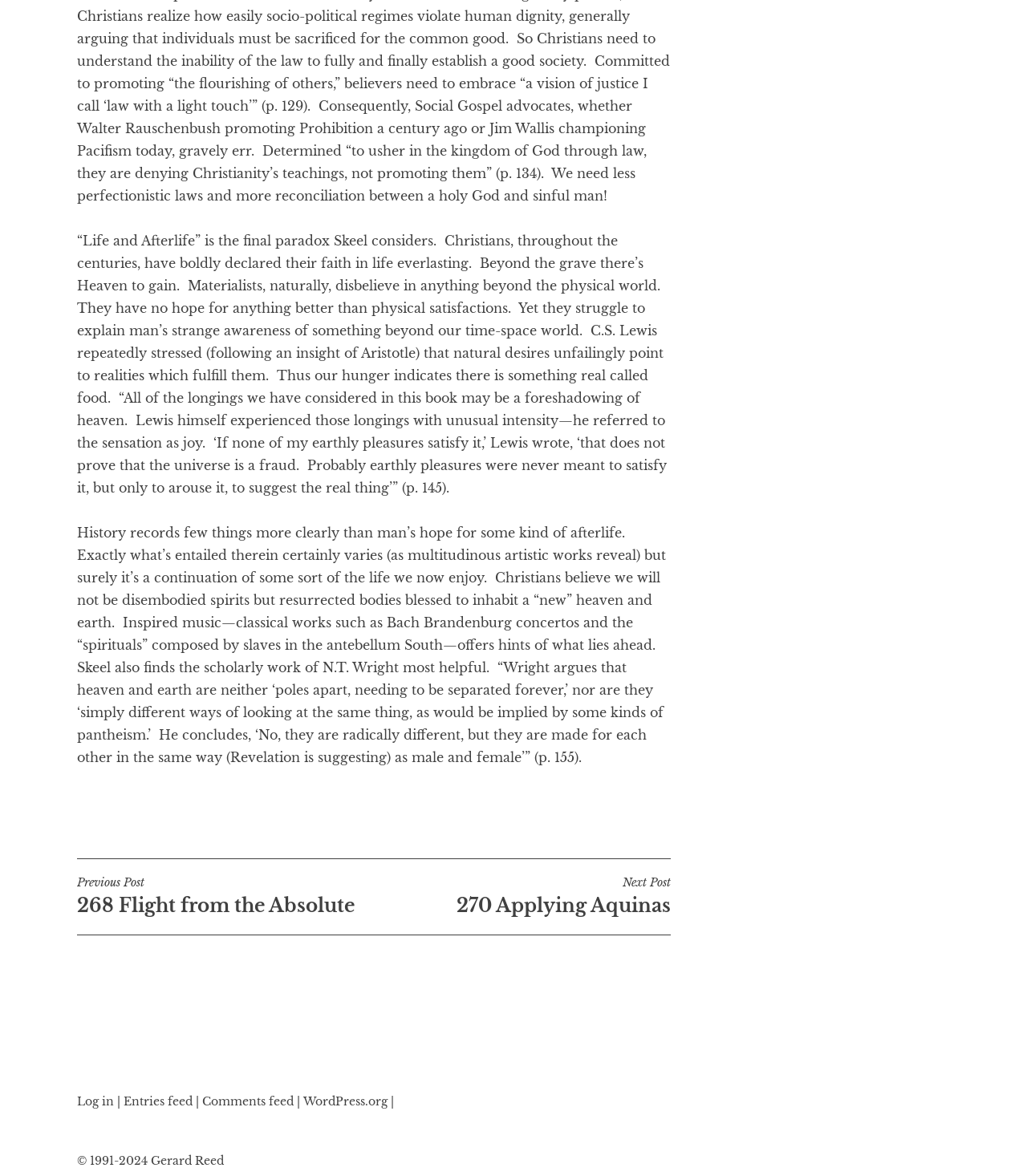Given the description of a UI element: "WordPress.org", identify the bounding box coordinates of the matching element in the webpage screenshot.

[0.295, 0.931, 0.384, 0.943]